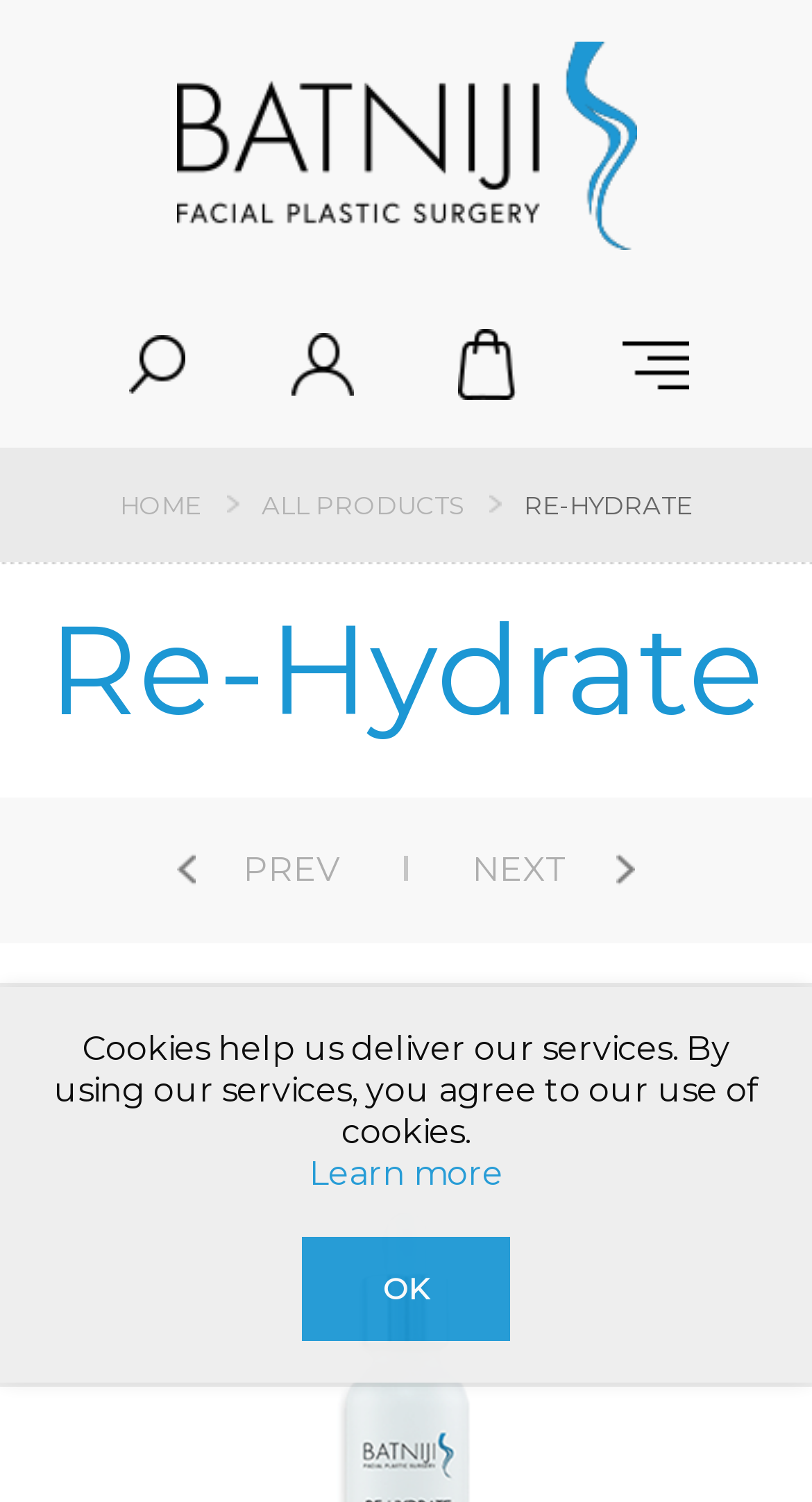Show the bounding box coordinates for the element that needs to be clicked to execute the following instruction: "view shopping cart". Provide the coordinates in the form of four float numbers between 0 and 1, i.e., [left, top, right, bottom].

[0.526, 0.201, 0.679, 0.284]